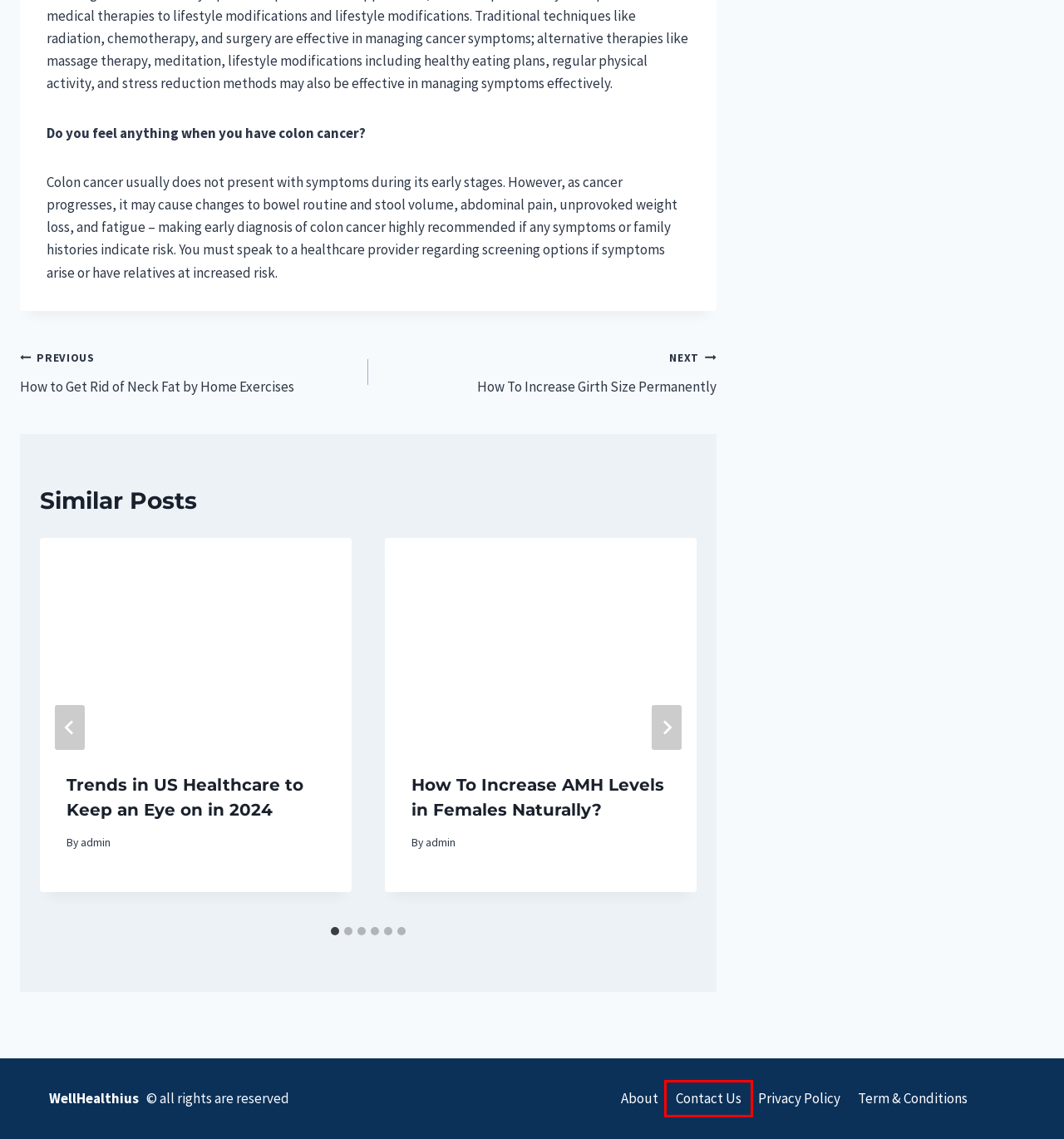You are provided with a screenshot of a webpage containing a red rectangle bounding box. Identify the webpage description that best matches the new webpage after the element in the bounding box is clicked. Here are the potential descriptions:
A. How to Get a Real Fever in 10 Minutes? Body Temperature at Home
B. How To Increase AMH Levels in Females Naturally?
C. Privacy Policy - WellHealthius
D. Contact Us - WellHealthius
E. Term & Conditions - WellHealthius
F. Trends in US Healthcare to Keep an Eye on in 2024
G. About - WellHealthius
H. How To Increase Girth Size Permanently In 2024

D